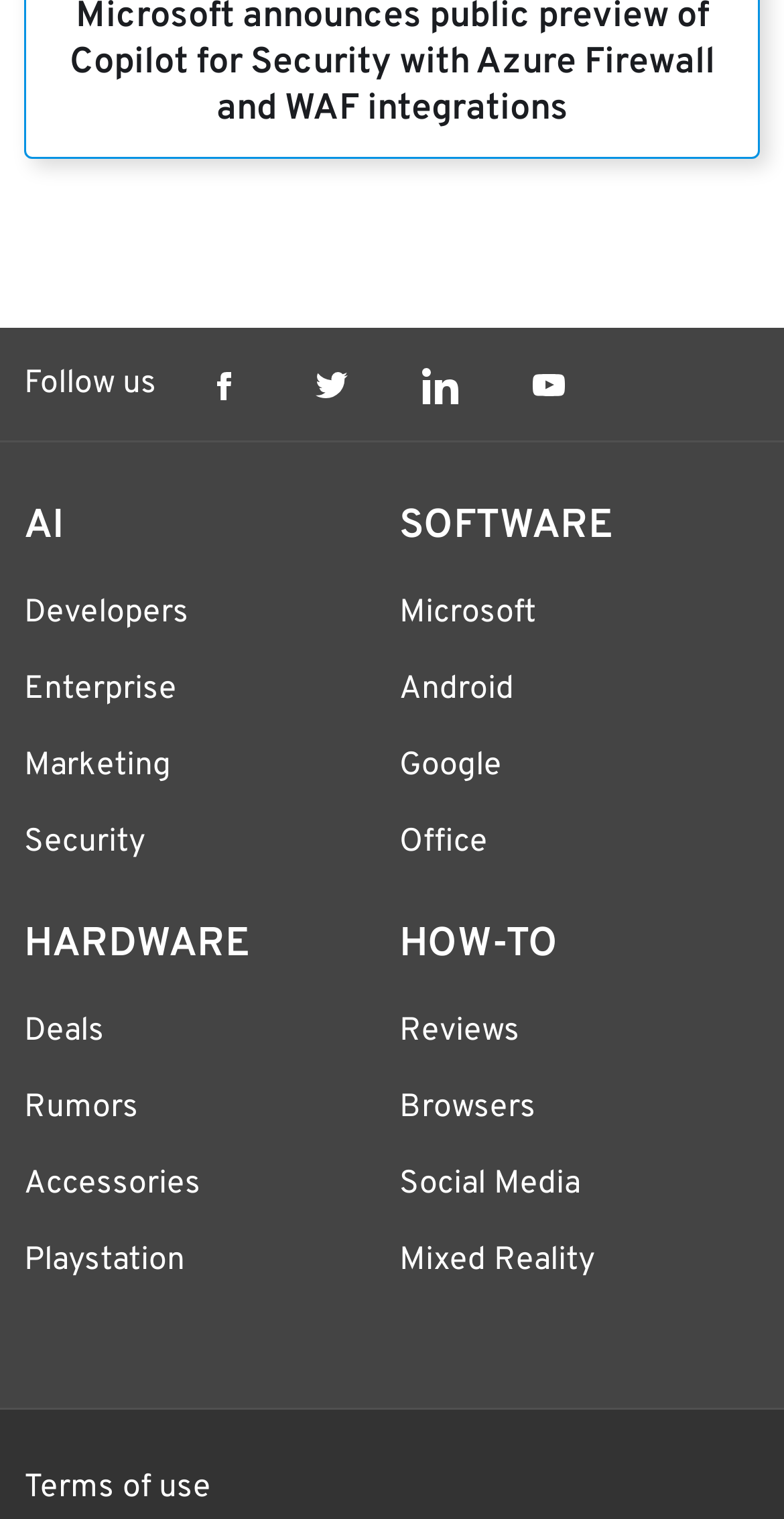Respond to the following query with just one word or a short phrase: 
How many social media links are there?

4